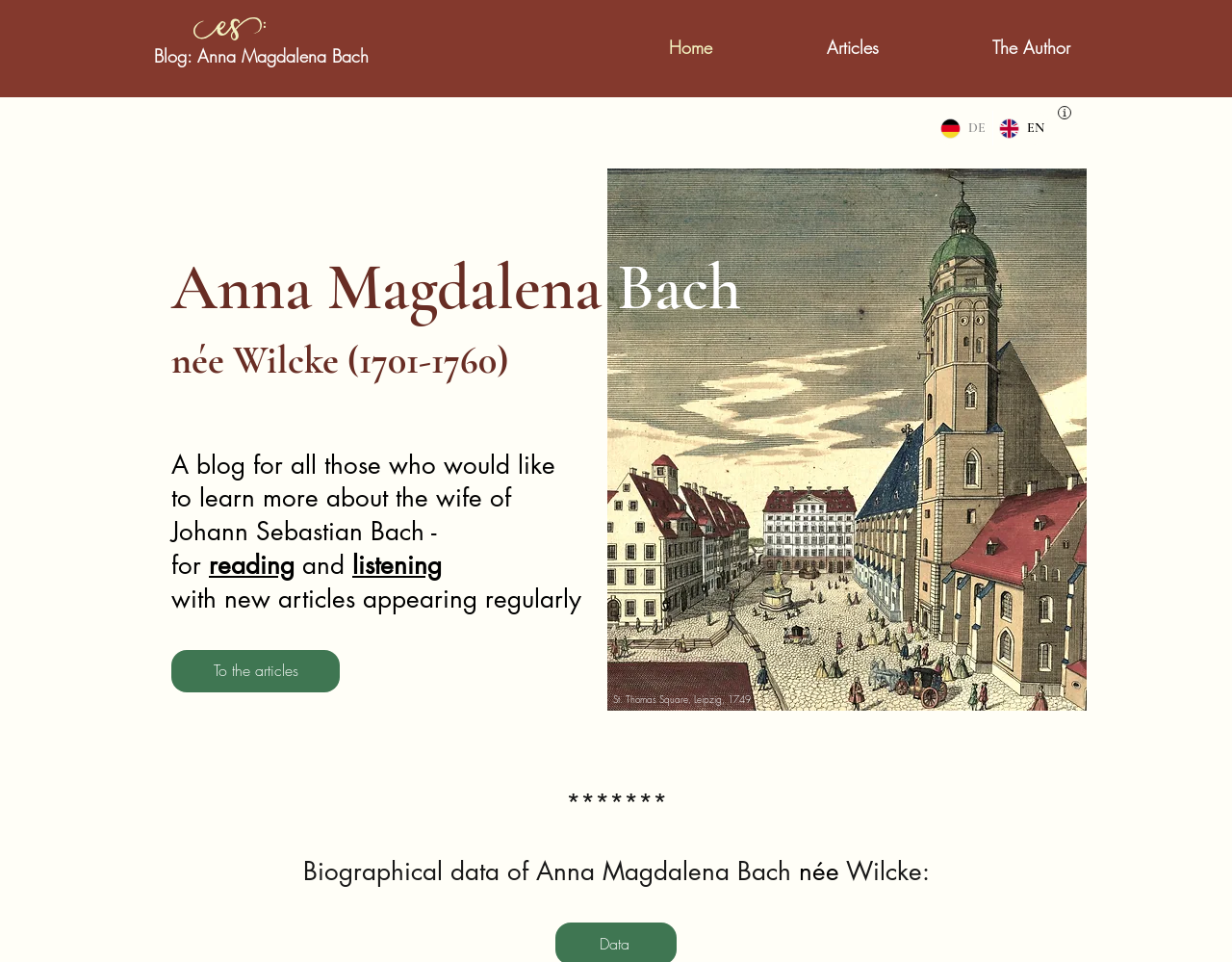Determine the bounding box coordinates for the clickable element required to fulfill the instruction: "Go to the articles page". Provide the coordinates as four float numbers between 0 and 1, i.e., [left, top, right, bottom].

[0.139, 0.675, 0.276, 0.719]